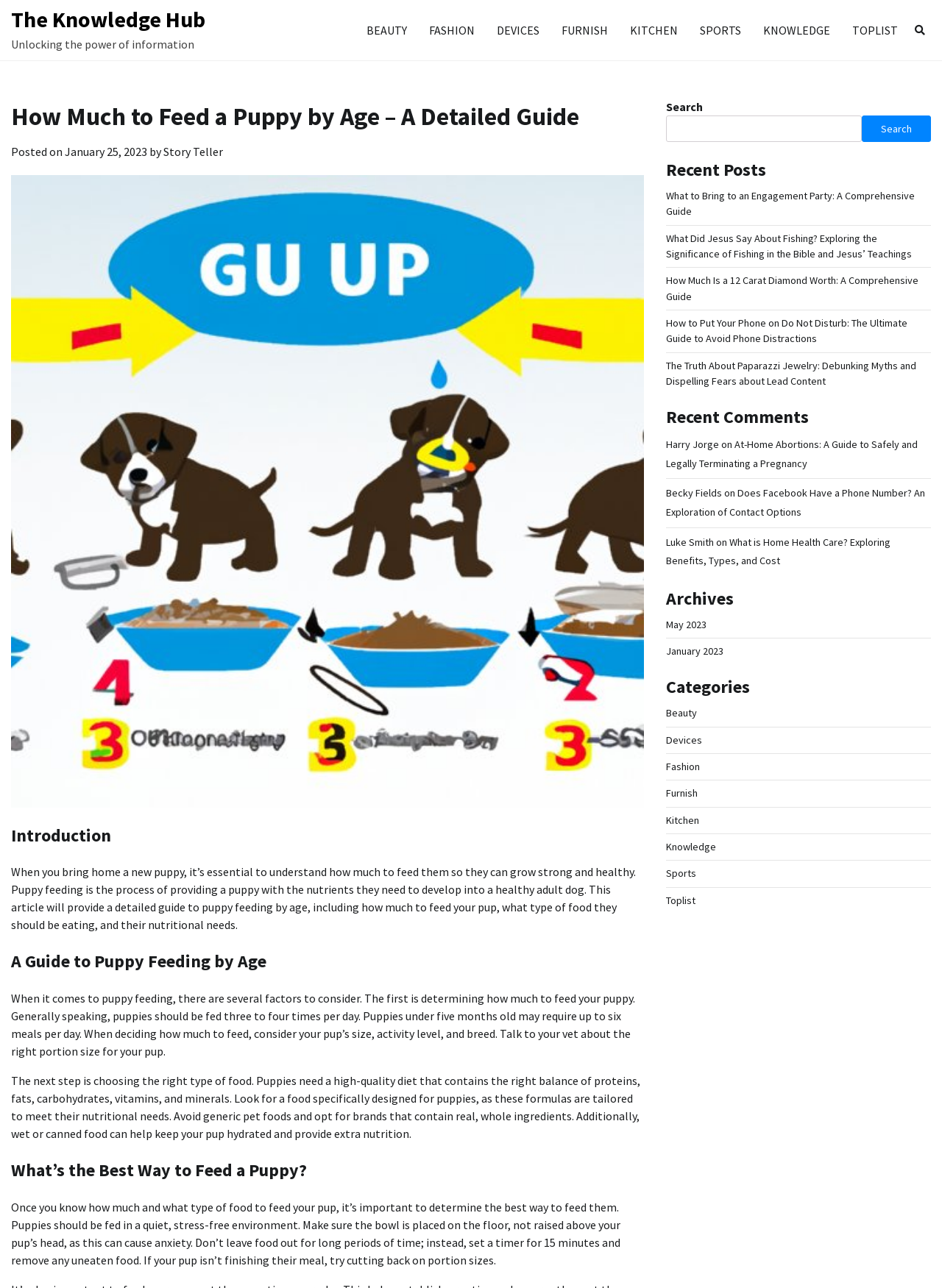Identify the bounding box for the given UI element using the description provided. Coordinates should be in the format (top-left x, top-left y, bottom-right x, bottom-right y) and must be between 0 and 1. Here is the description: Devices

[0.516, 0.009, 0.584, 0.038]